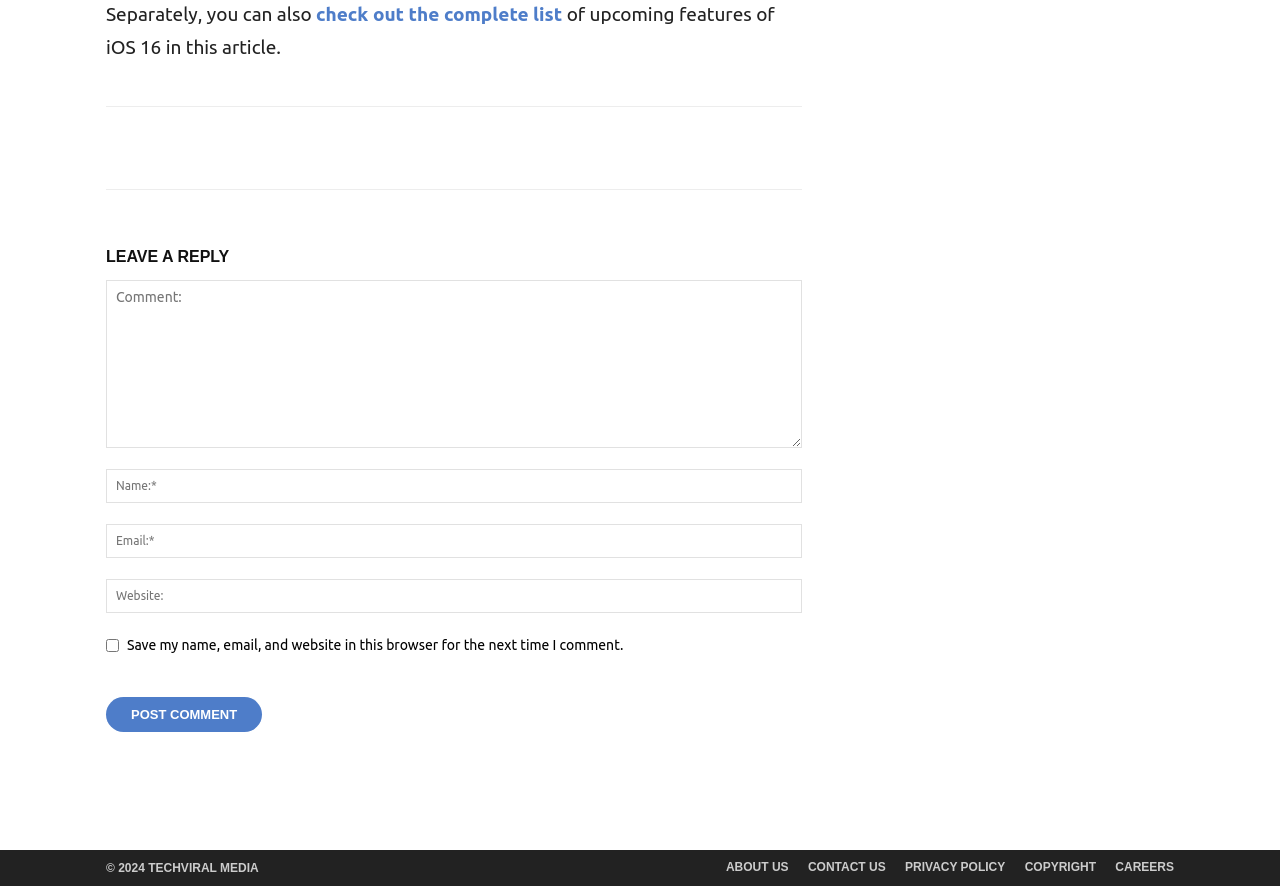What is the copyright year of TECHVIRAL MEDIA?
Use the image to give a comprehensive and detailed response to the question.

The copyright information is located at the bottom of the webpage and states '© 2024 TECHVIRAL MEDIA', indicating that the copyright year is 2024.